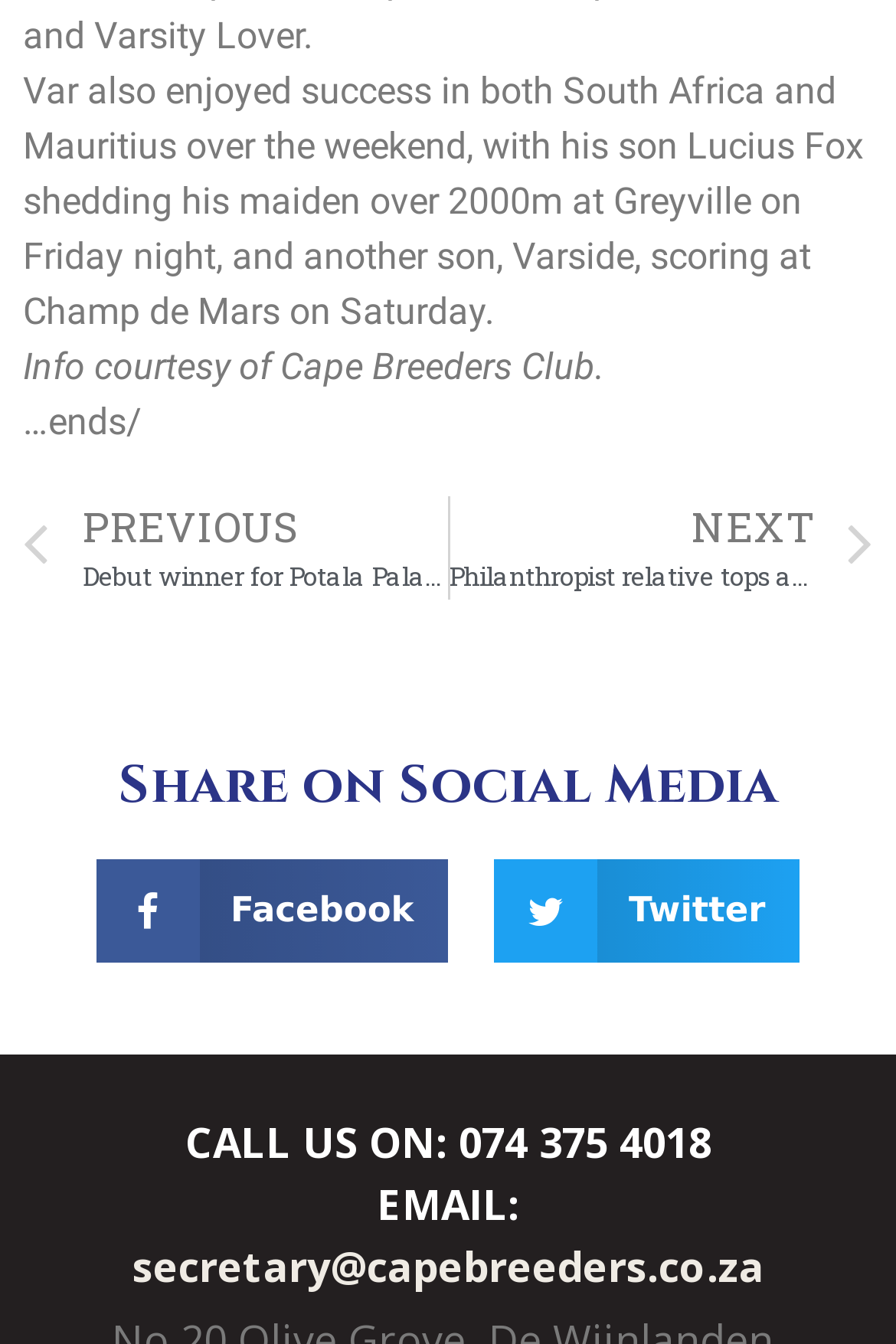What is the phone number to call?
Provide a comprehensive and detailed answer to the question.

The phone number to call is '074 375 4018' which is found in the StaticText element with the text 'CALL US ON: 074 375 4018'.